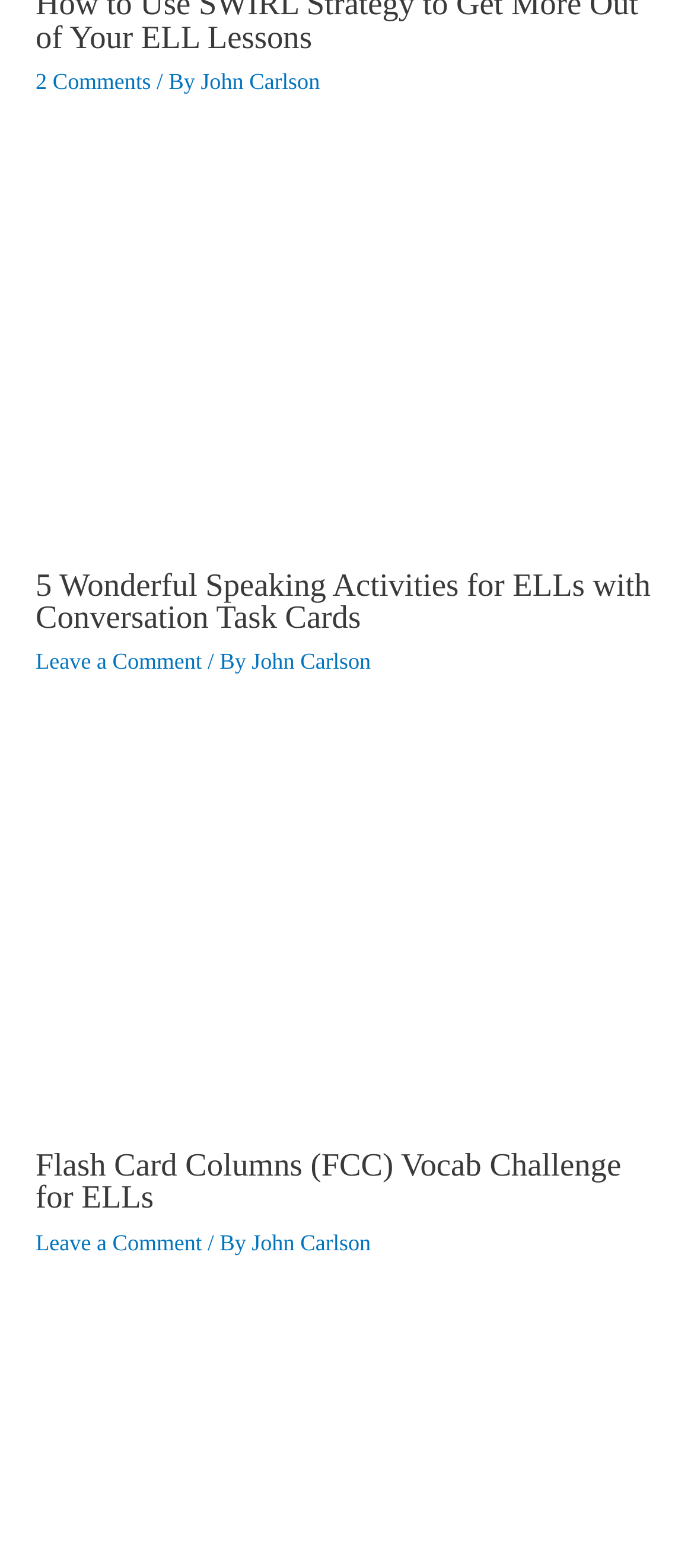What is the topic of the first article on this webpage?
Please answer the question as detailed as possible.

The first article on this webpage has a link 'Read more about How to Use SWIRL Strategy to Get More Out of Your ELL Lessons', which suggests that the topic of the first article is about using the SWIRL strategy to maximize ELL lessons.